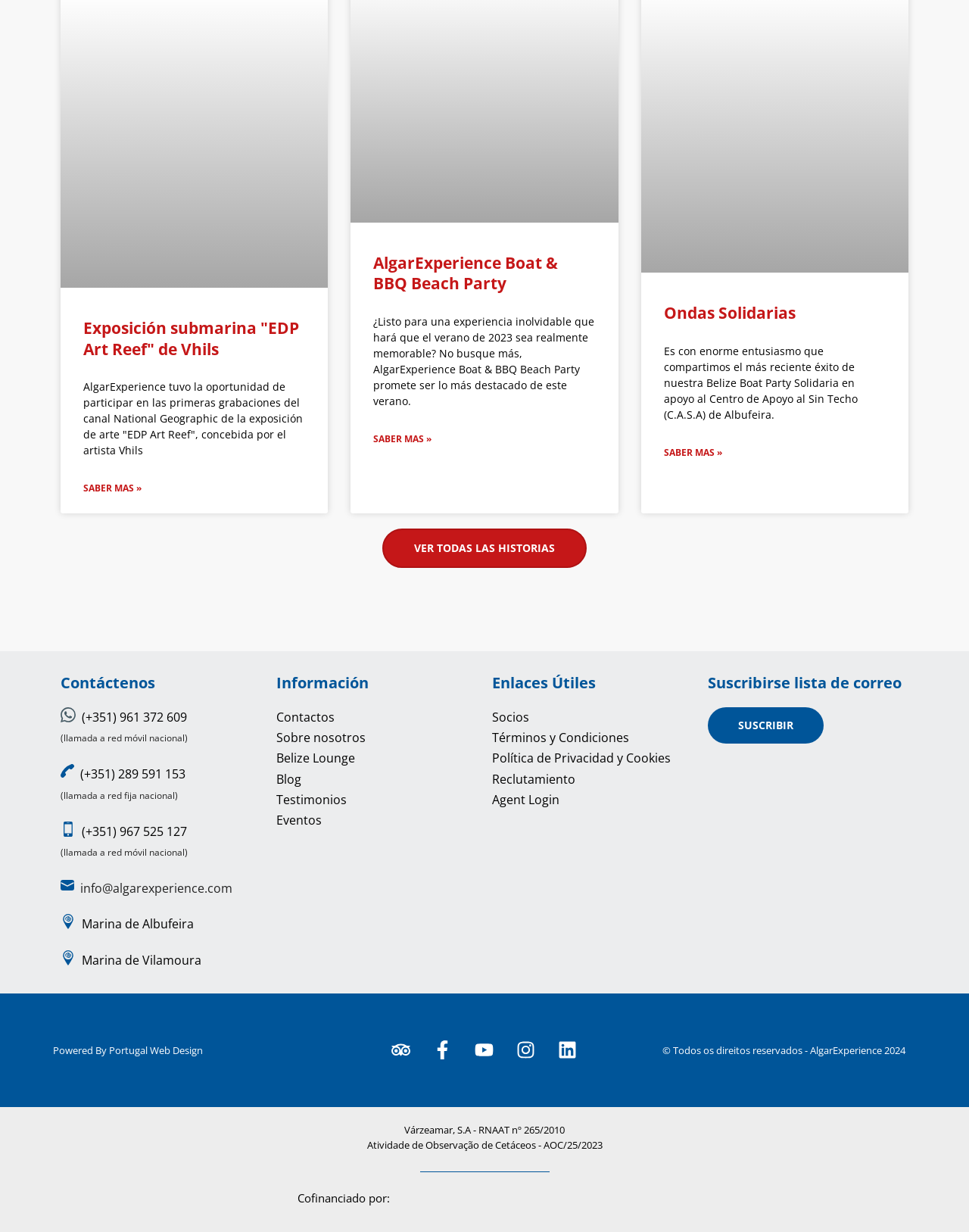Please find the bounding box coordinates of the element that must be clicked to perform the given instruction: "Search for something in the forum". The coordinates should be four float numbers from 0 to 1, i.e., [left, top, right, bottom].

None